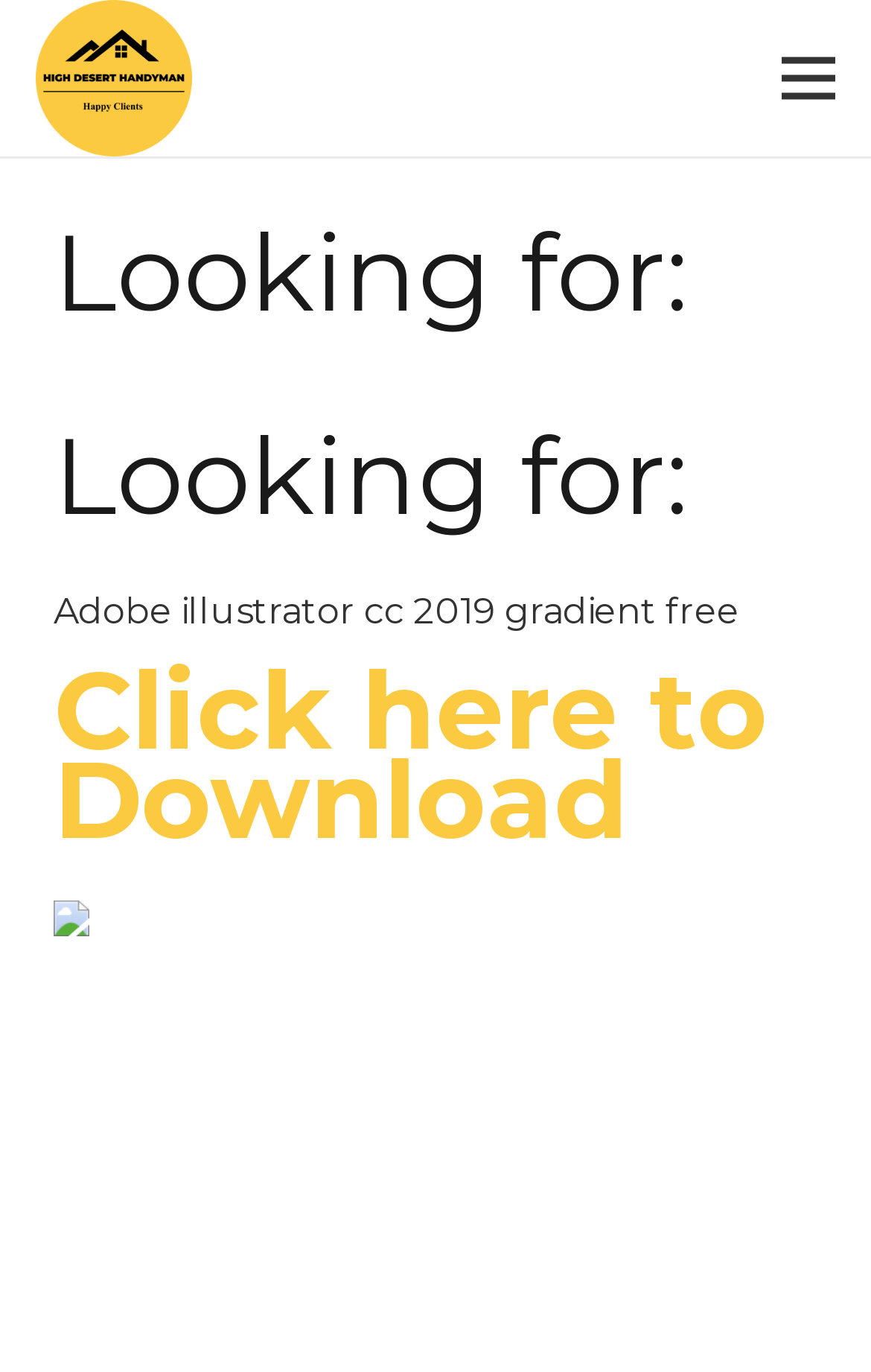Reply to the question with a single word or phrase:
What is the software being updated?

Adobe Illustrator